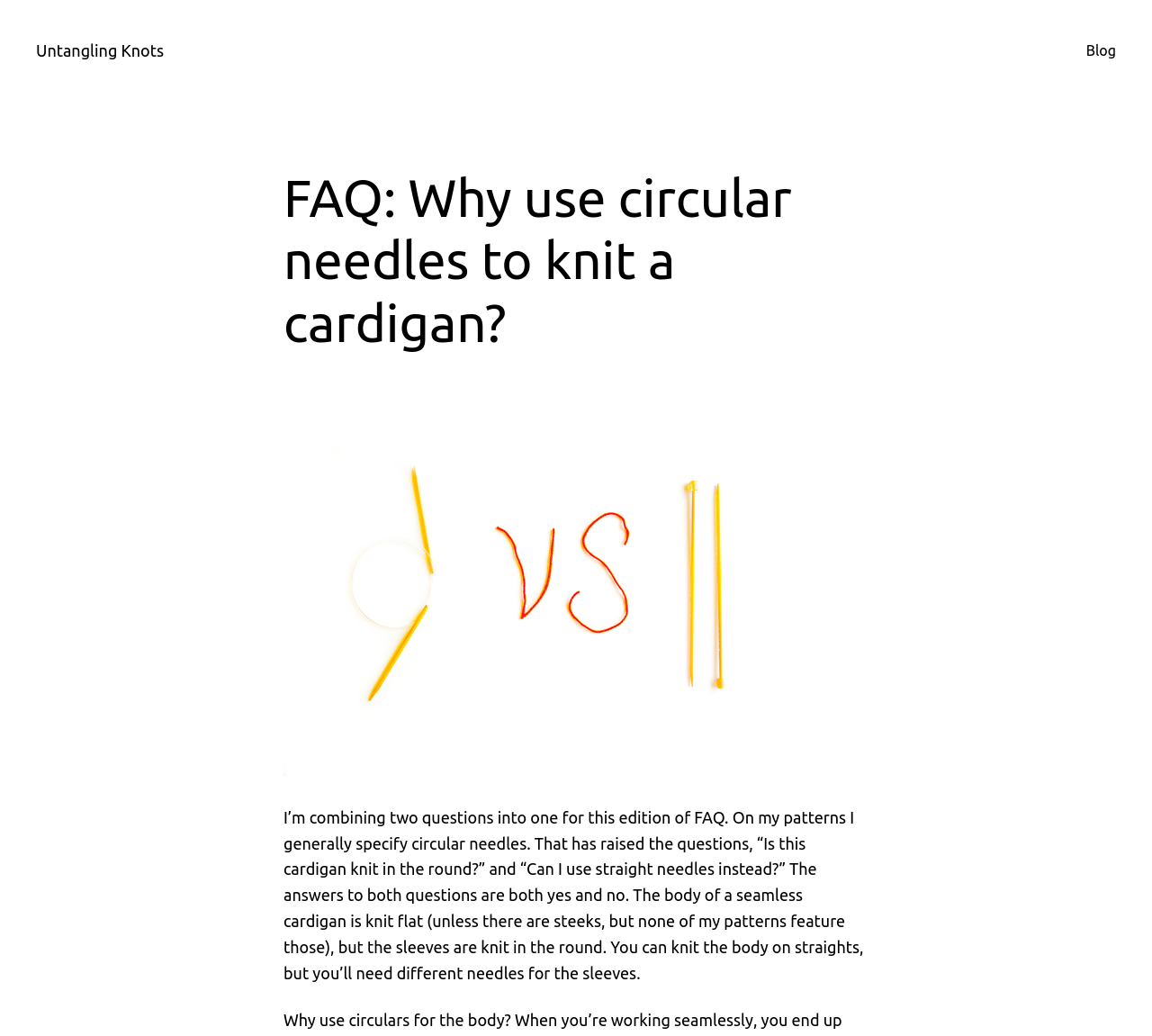Using the element description Untangling Knots, predict the bounding box coordinates for the UI element. Provide the coordinates in (top-left x, top-left y, bottom-right x, bottom-right y) format with values ranging from 0 to 1.

[0.031, 0.04, 0.142, 0.057]